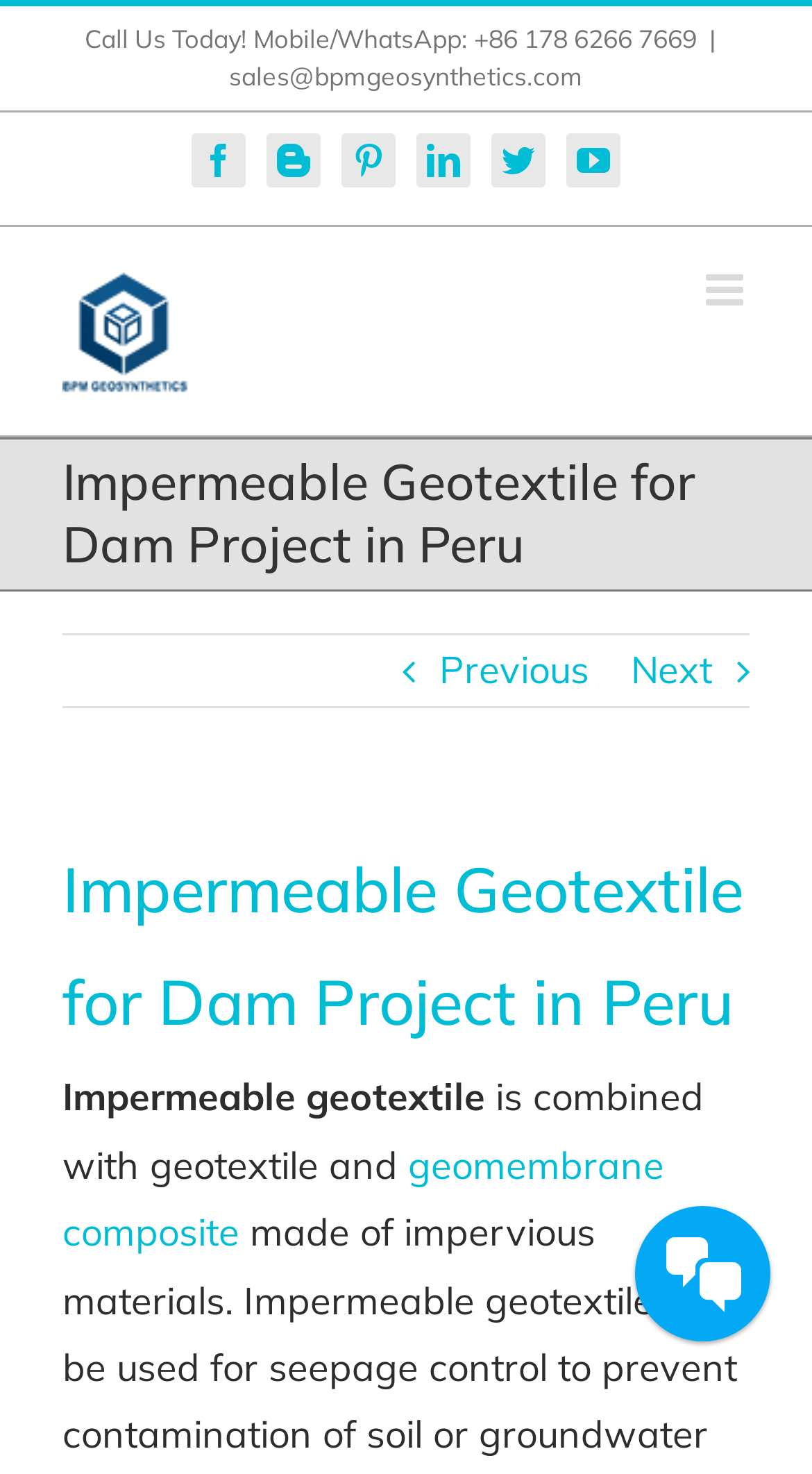What is the email address to contact?
Provide a comprehensive and detailed answer to the question.

The email address can be found at the top of the webpage, in the 'Call Us Today!' section, which is a link element.